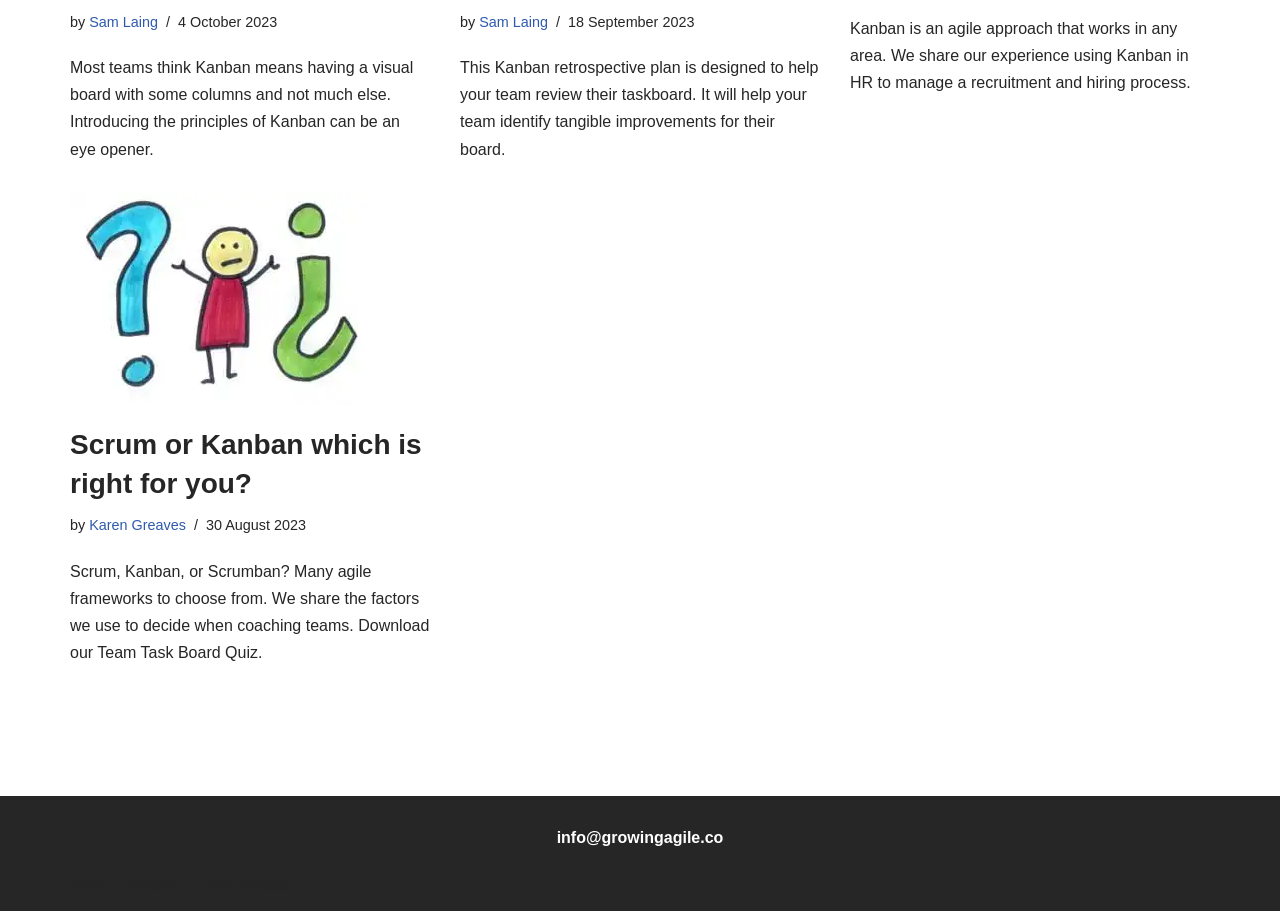Find the bounding box coordinates for the UI element whose description is: "WordPress". The coordinates should be four float numbers between 0 and 1, in the format [left, top, right, bottom].

[0.164, 0.962, 0.225, 0.981]